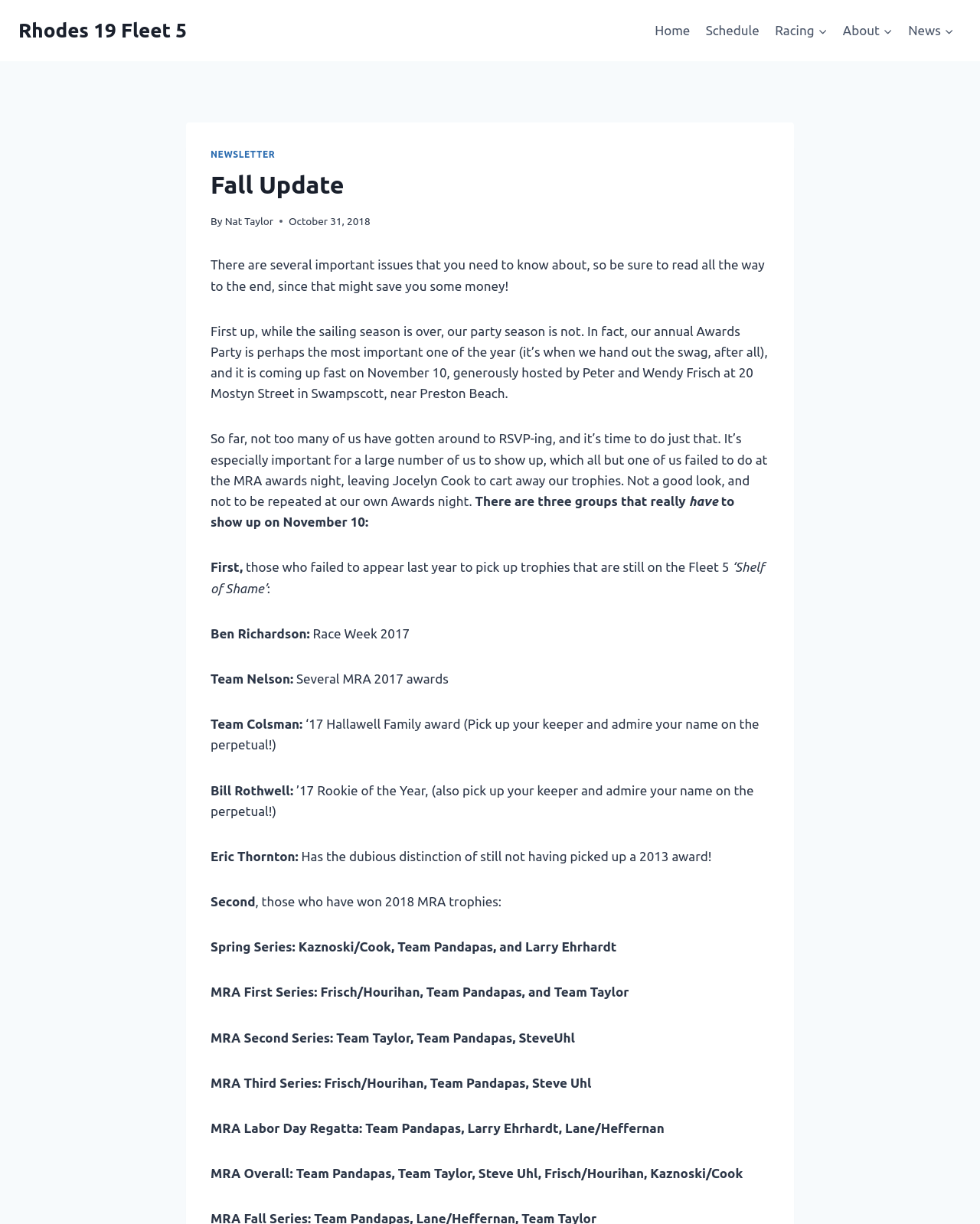Determine the bounding box coordinates of the target area to click to execute the following instruction: "Click Home."

[0.66, 0.01, 0.712, 0.04]